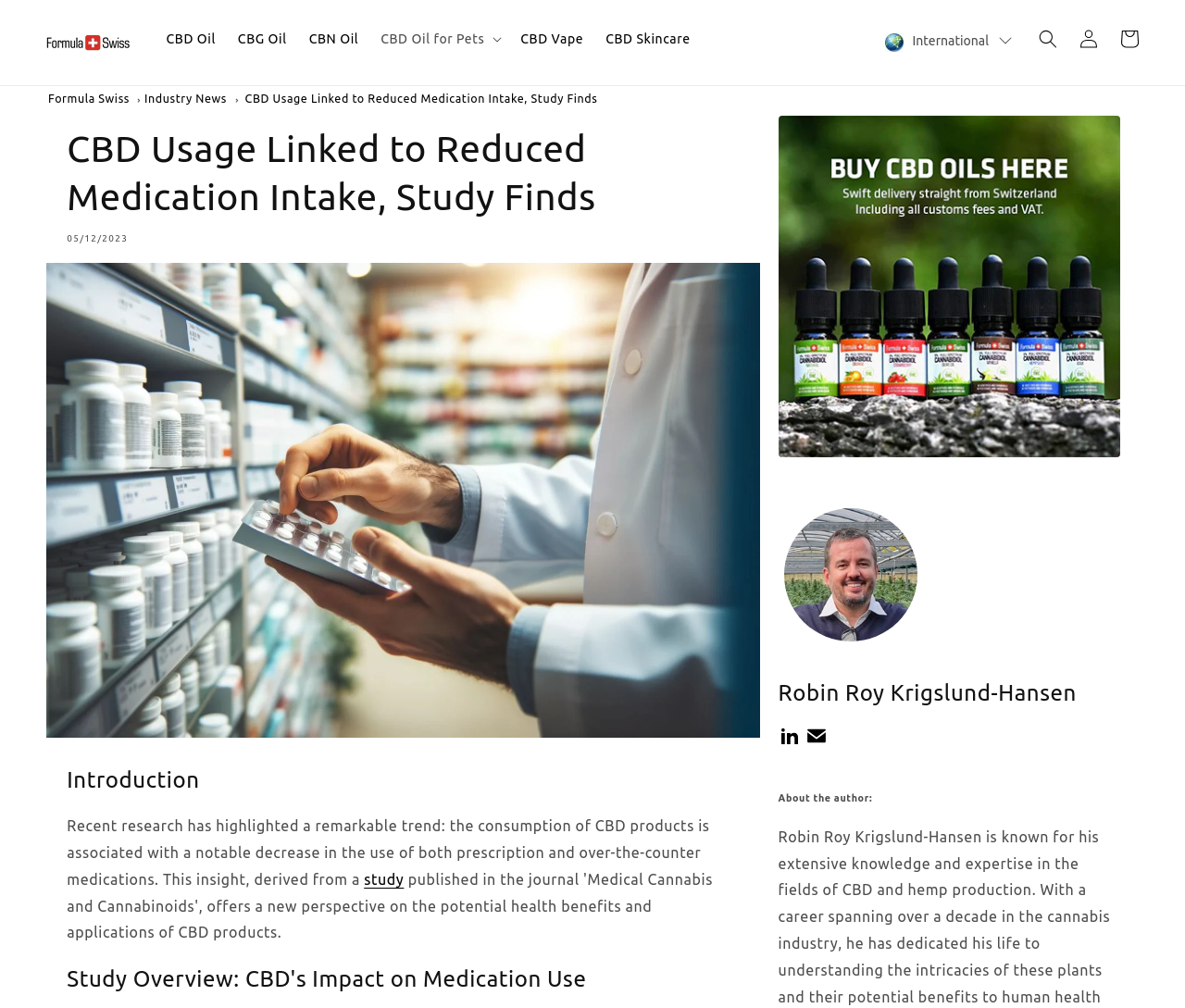From the given element description: "parent_node: Robin Roy Krigslund-Hansen", find the bounding box for the UI element. Provide the coordinates as four float numbers between 0 and 1, in the order [left, top, right, bottom].

[0.659, 0.722, 0.673, 0.746]